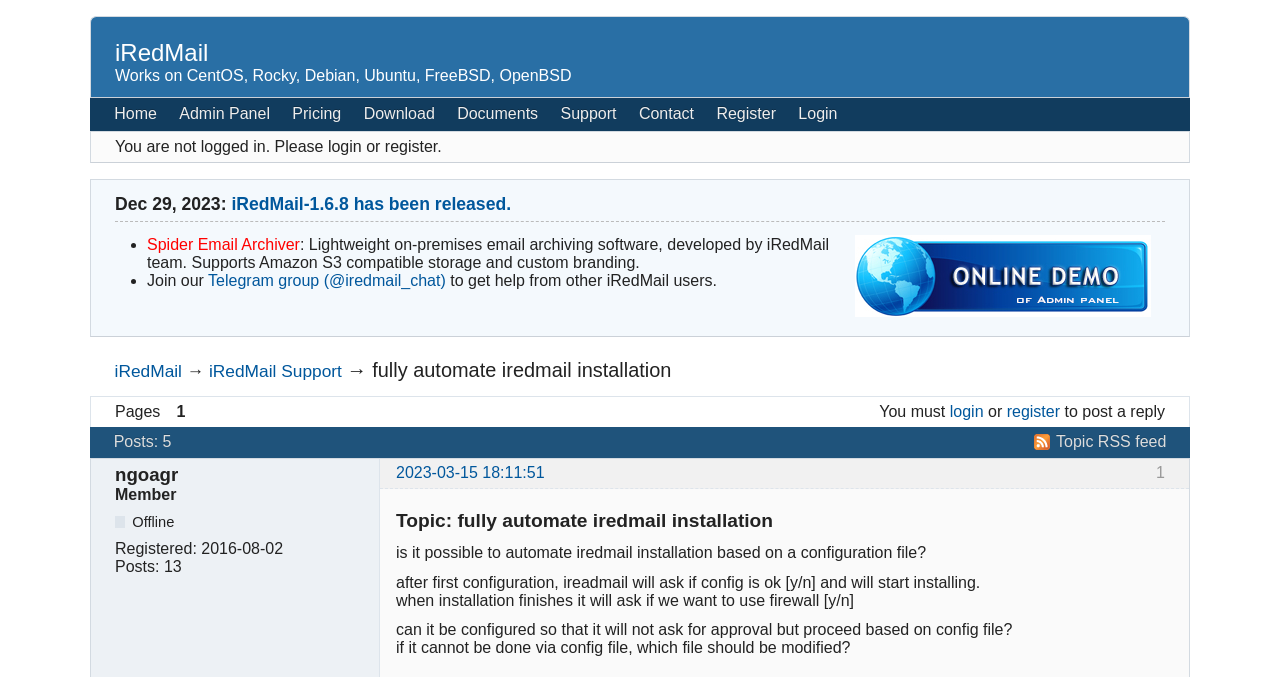Determine the bounding box coordinates of the region I should click to achieve the following instruction: "Click on the 'Home' link". Ensure the bounding box coordinates are four float numbers between 0 and 1, i.e., [left, top, right, bottom].

[0.08, 0.146, 0.131, 0.193]